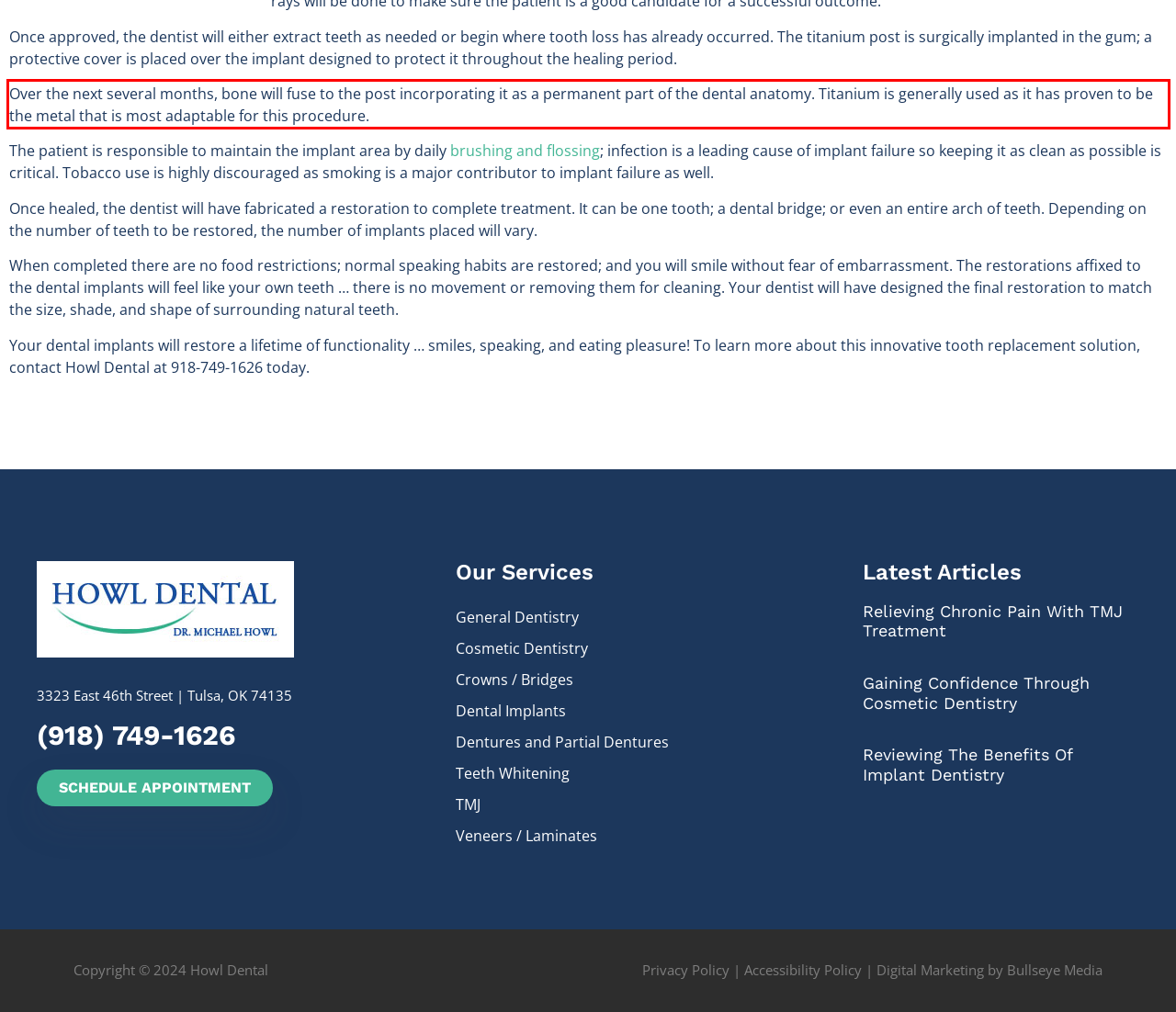Please examine the screenshot of the webpage and read the text present within the red rectangle bounding box.

Over the next several months, bone will fuse to the post incorporating it as a permanent part of the dental anatomy. Titanium is generally used as it has proven to be the metal that is most adaptable for this procedure.